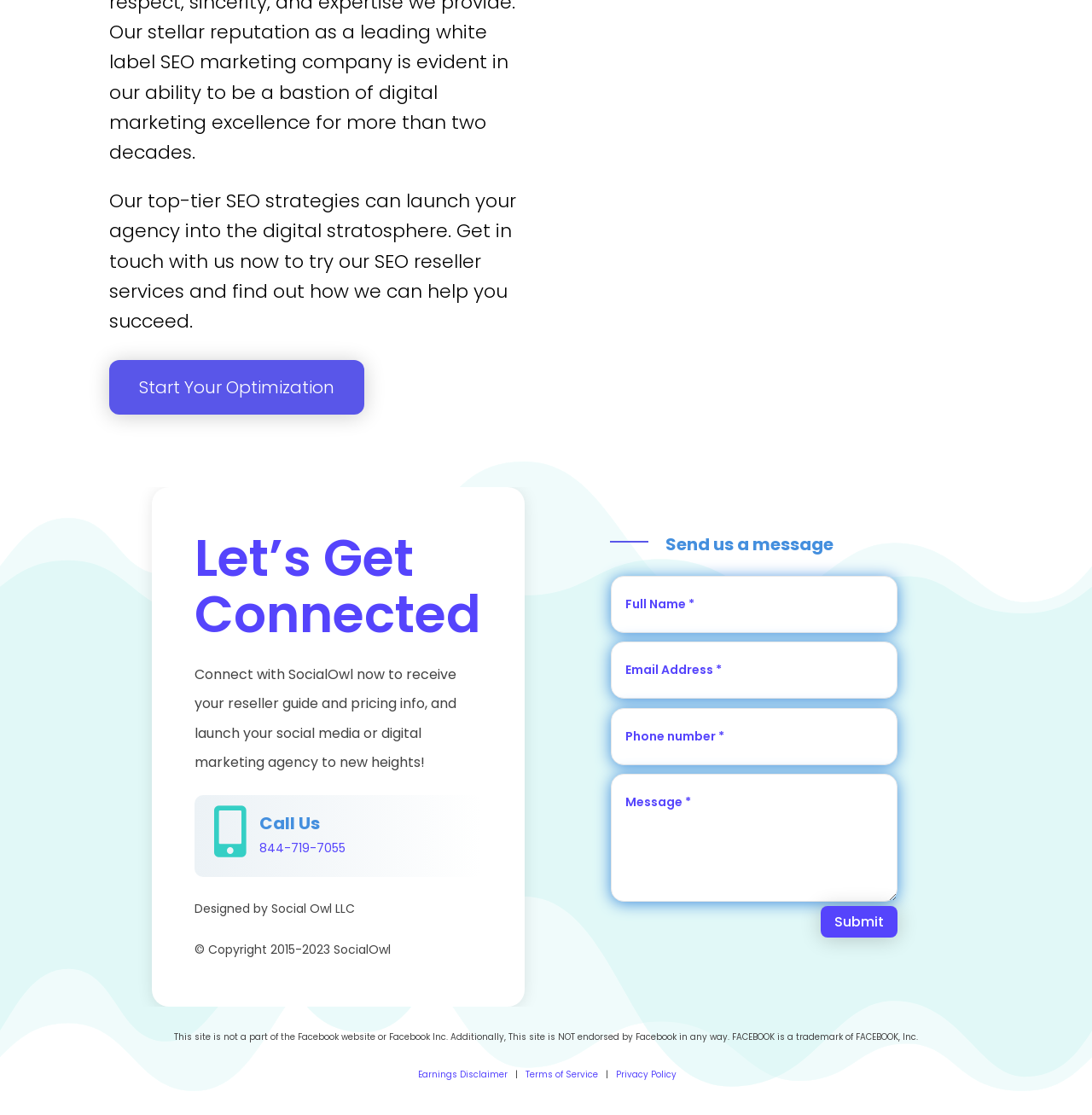Determine the bounding box coordinates of the UI element that matches the following description: "Submit". The coordinates should be four float numbers between 0 and 1 in the format [left, top, right, bottom].

[0.752, 0.813, 0.822, 0.841]